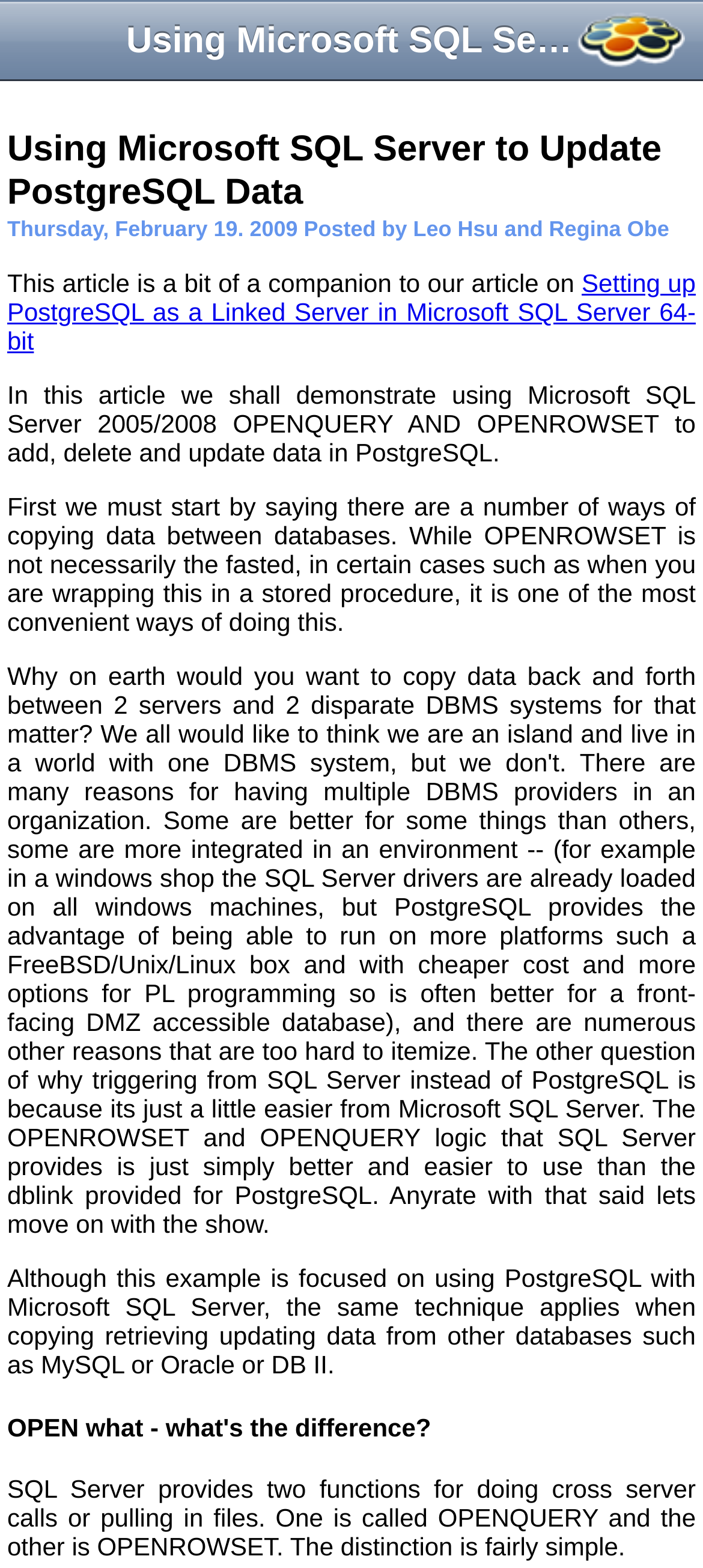What is the companion article to this one?
Please respond to the question with as much detail as possible.

The webpage mentions that this article is a companion to another article, which is about setting up PostgreSQL as a Linked Server in Microsoft SQL Server 64-bit.